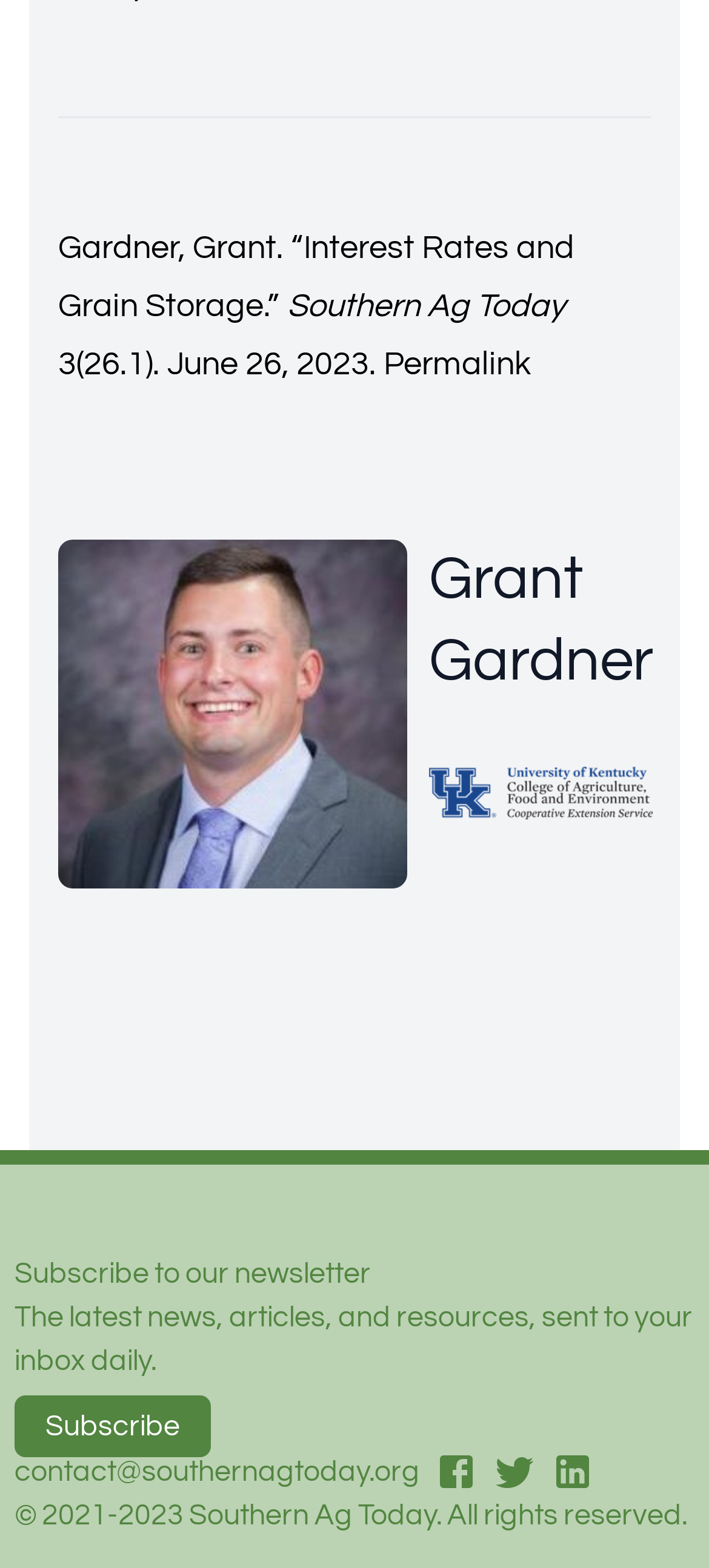Please identify the coordinates of the bounding box for the clickable region that will accomplish this instruction: "Click on the link to read 'Interest Rates and Grain Storage'".

[0.082, 0.148, 0.81, 0.207]